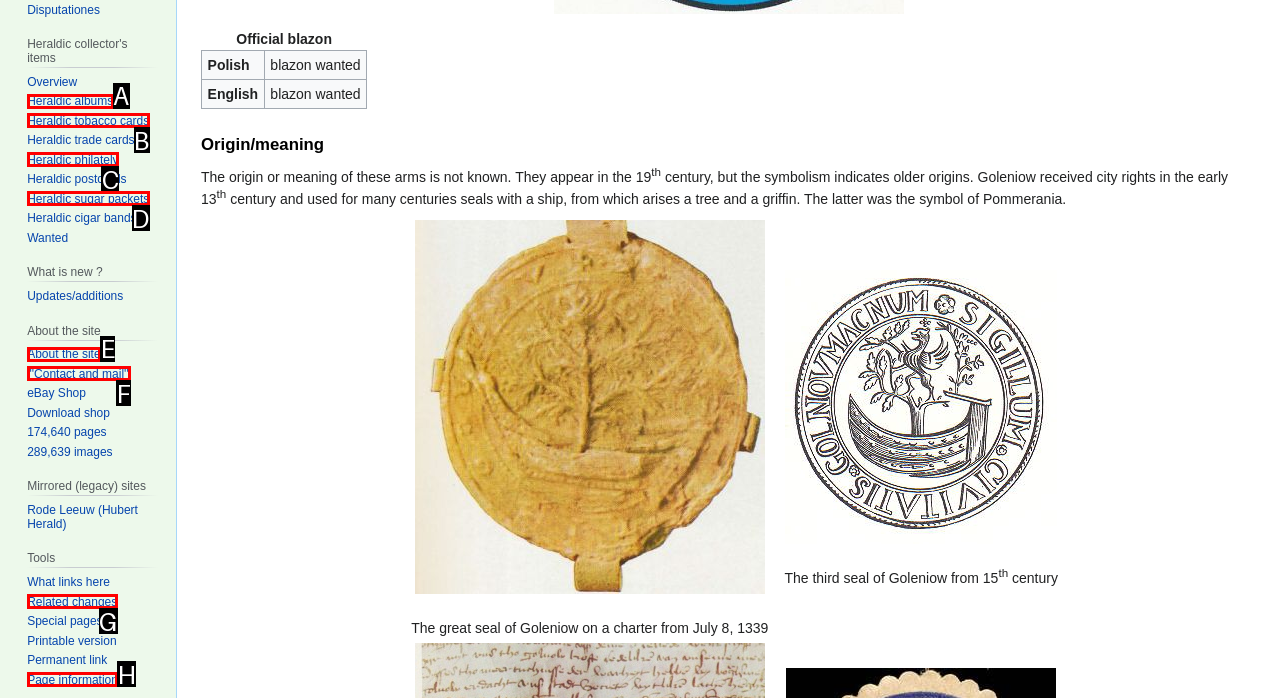Which option aligns with the description: '''Contact and mail'''? Respond by selecting the correct letter.

F